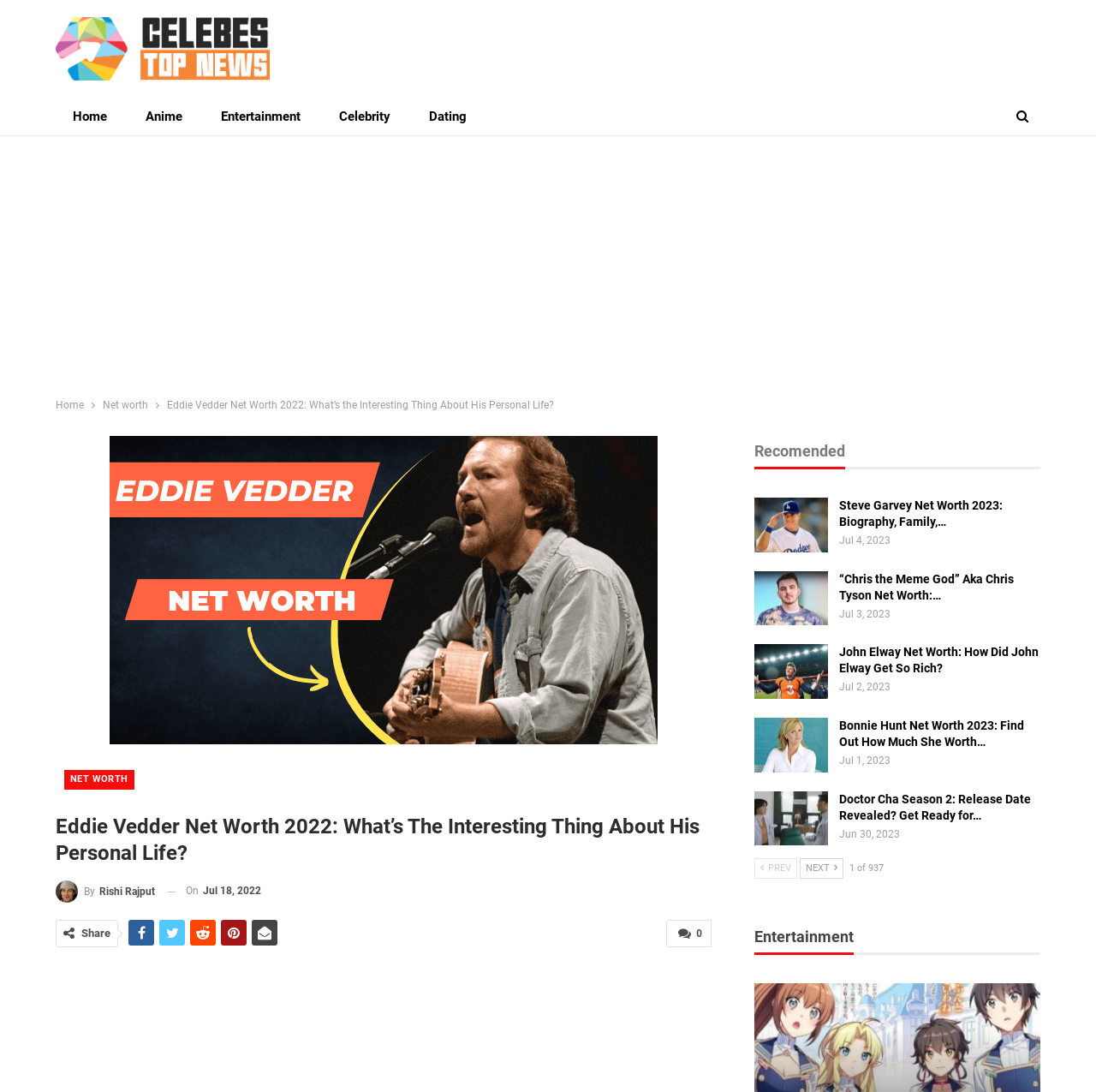Find and indicate the bounding box coordinates of the region you should select to follow the given instruction: "Read the article about Eddie Vedder's net worth".

[0.152, 0.366, 0.505, 0.377]